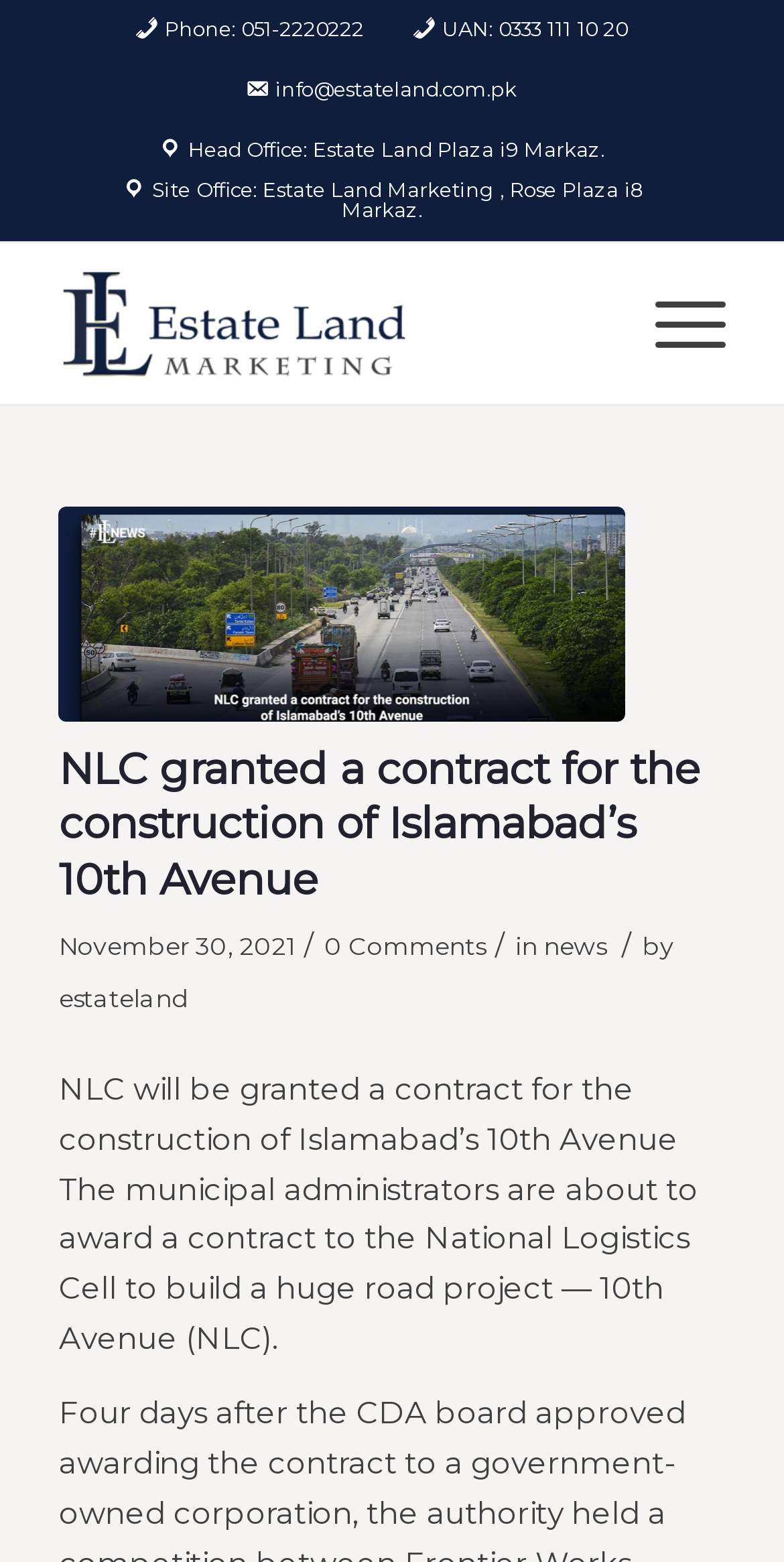Given the element description "Fresco News", identify the bounding box of the corresponding UI element.

None